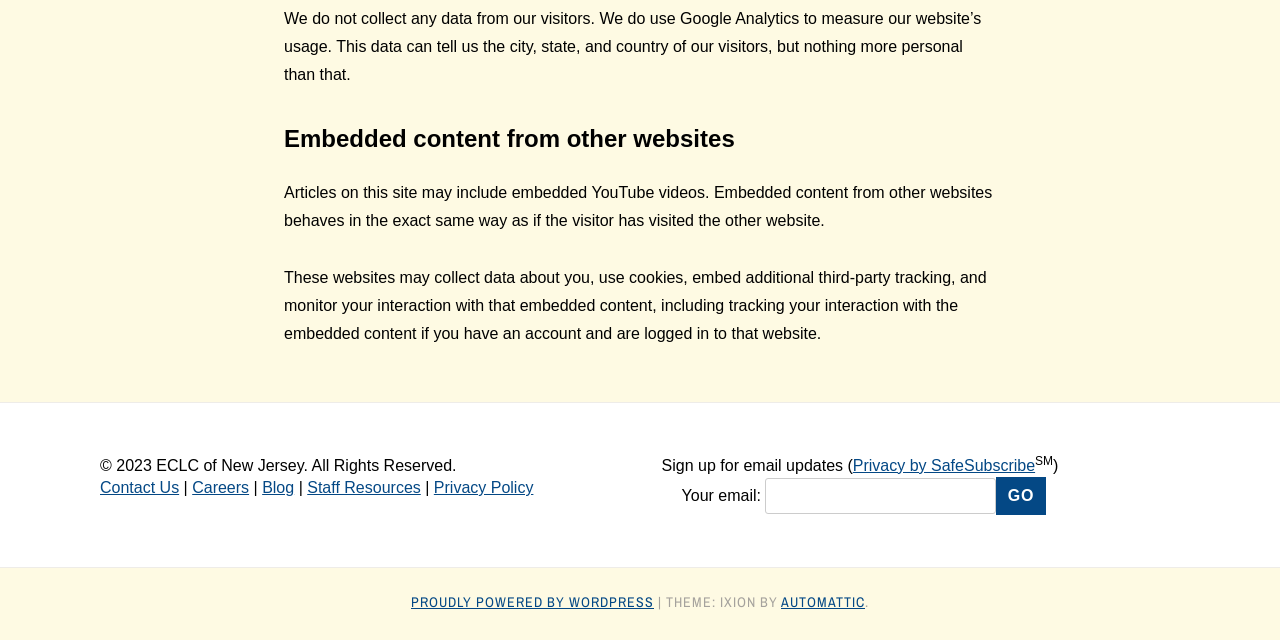Find the bounding box coordinates for the UI element that matches this description: "Proudly powered by WordPress".

[0.321, 0.927, 0.511, 0.955]